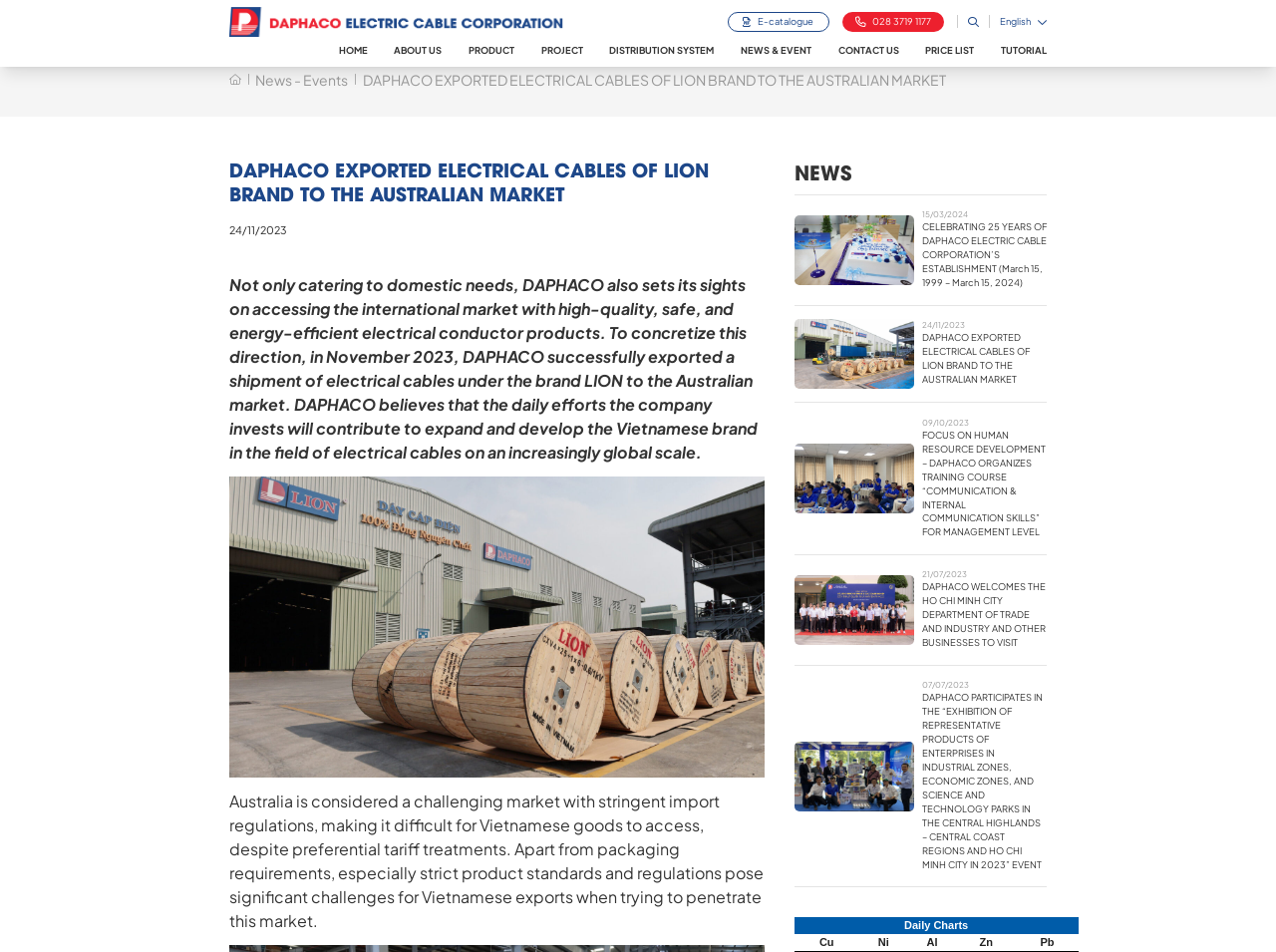Please identify the bounding box coordinates of the element I should click to complete this instruction: 'View LION Electric Cables'. The coordinates should be given as four float numbers between 0 and 1, like this: [left, top, right, bottom].

[0.18, 0.094, 0.282, 0.112]